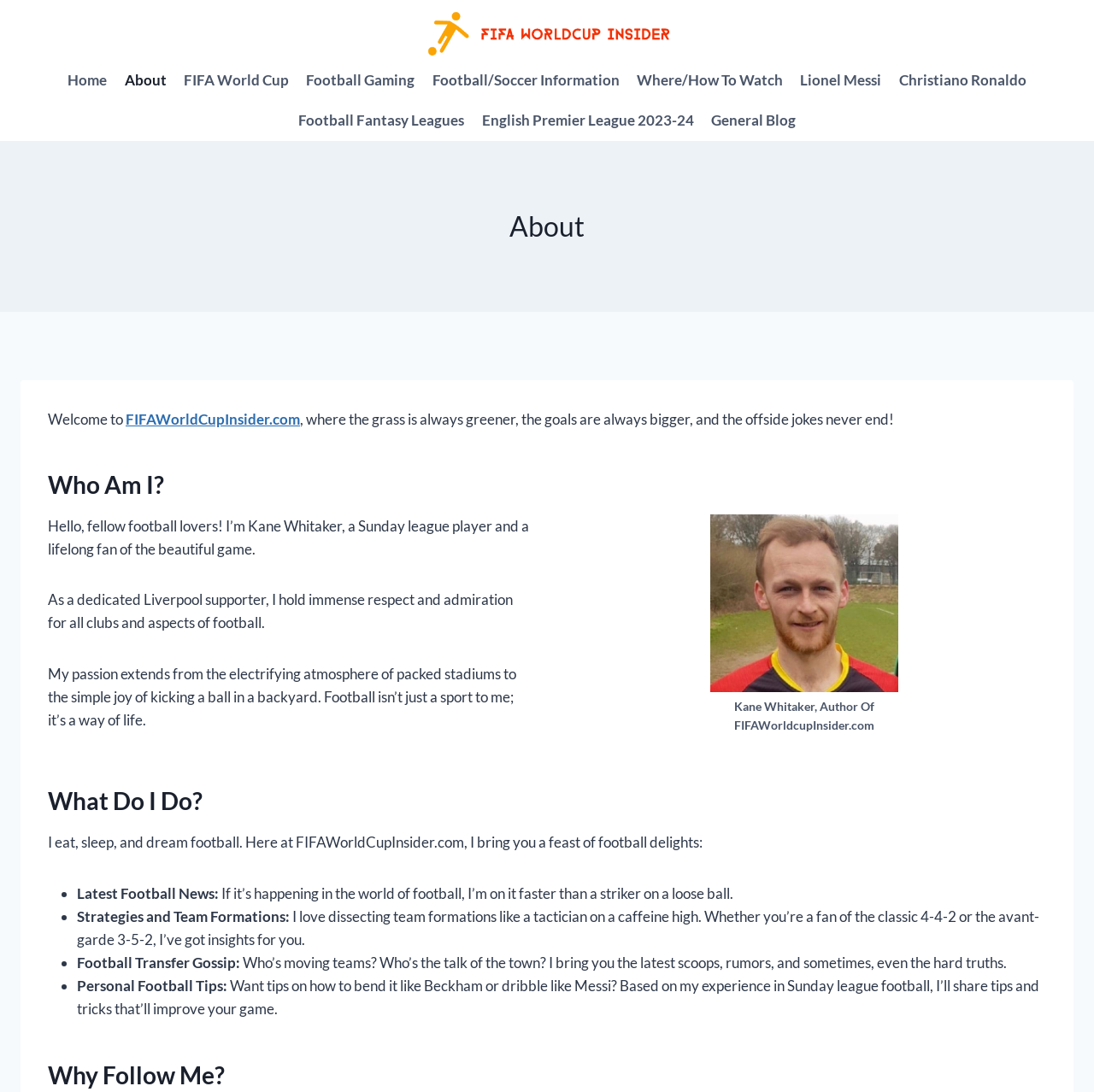Bounding box coordinates are specified in the format (top-left x, top-left y, bottom-right x, bottom-right y). All values are floating point numbers bounded between 0 and 1. Please provide the bounding box coordinate of the region this sentence describes: English Premier League 2023-24

[0.432, 0.092, 0.642, 0.129]